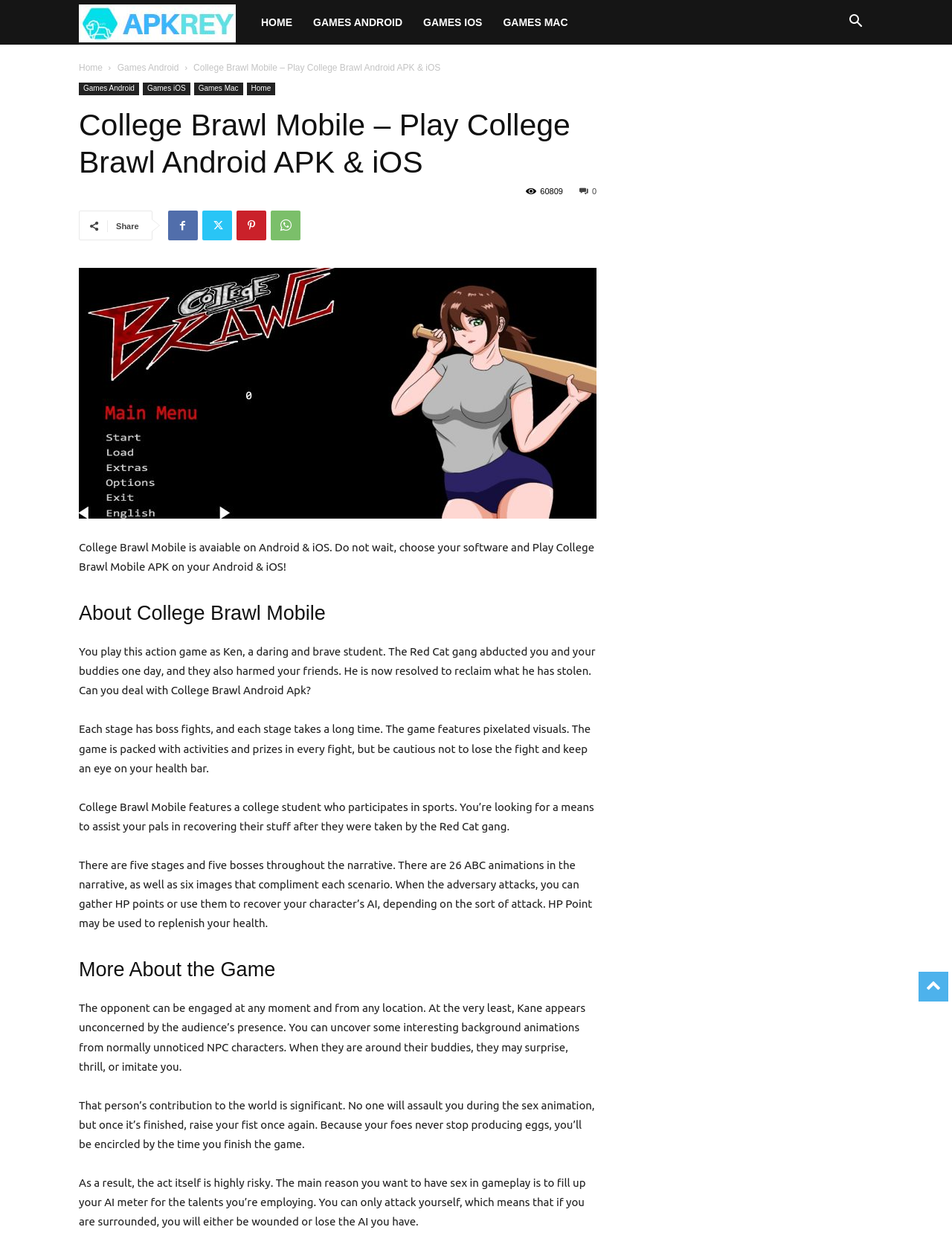Please determine the bounding box coordinates of the element's region to click in order to carry out the following instruction: "Search for a game". The coordinates should be four float numbers between 0 and 1, i.e., [left, top, right, bottom].

[0.88, 0.014, 0.917, 0.023]